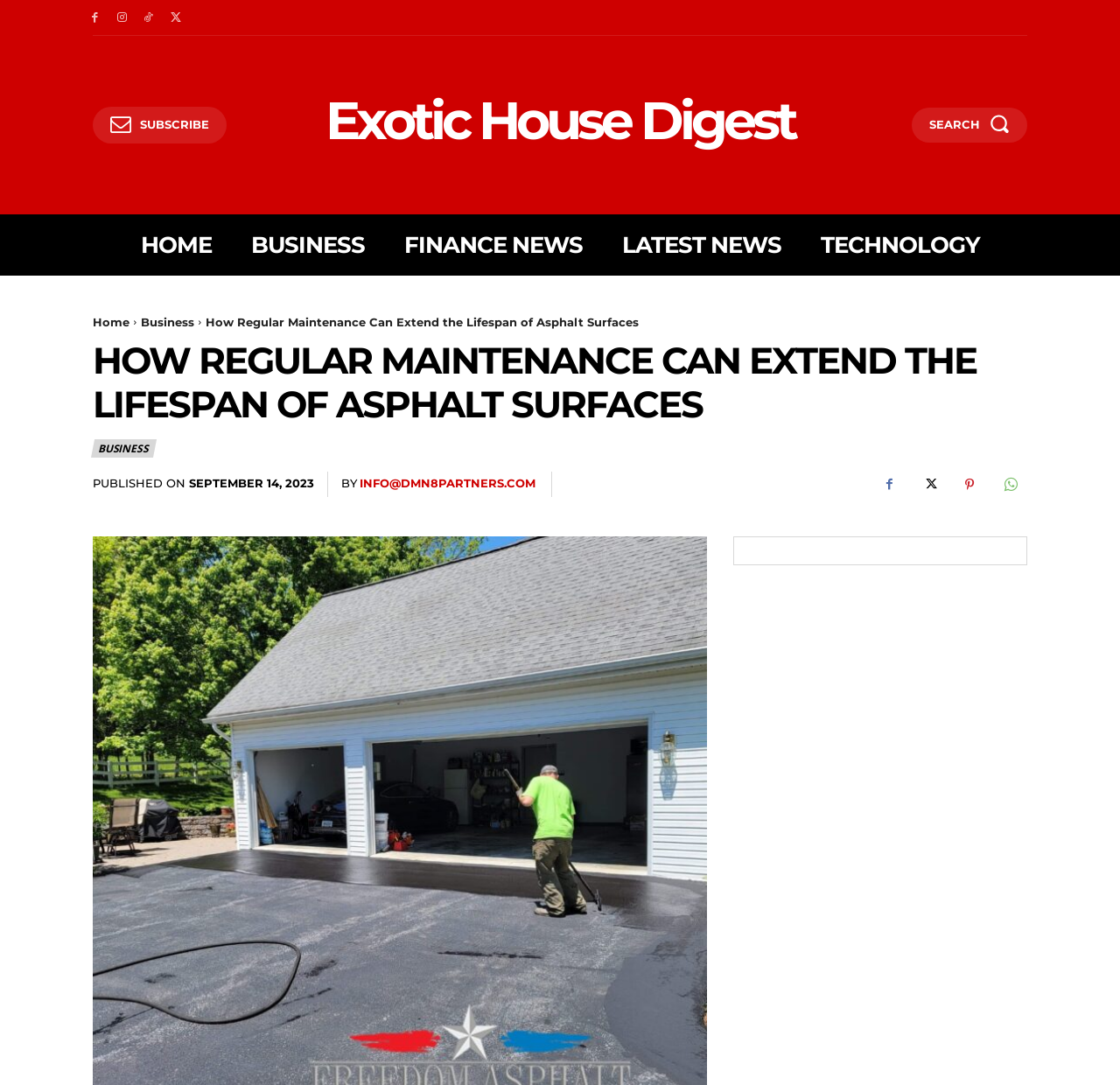Given the description: "Facebook", determine the bounding box coordinates of the UI element. The coordinates should be formatted as four float numbers between 0 and 1, [left, top, right, bottom].

[0.077, 0.008, 0.093, 0.025]